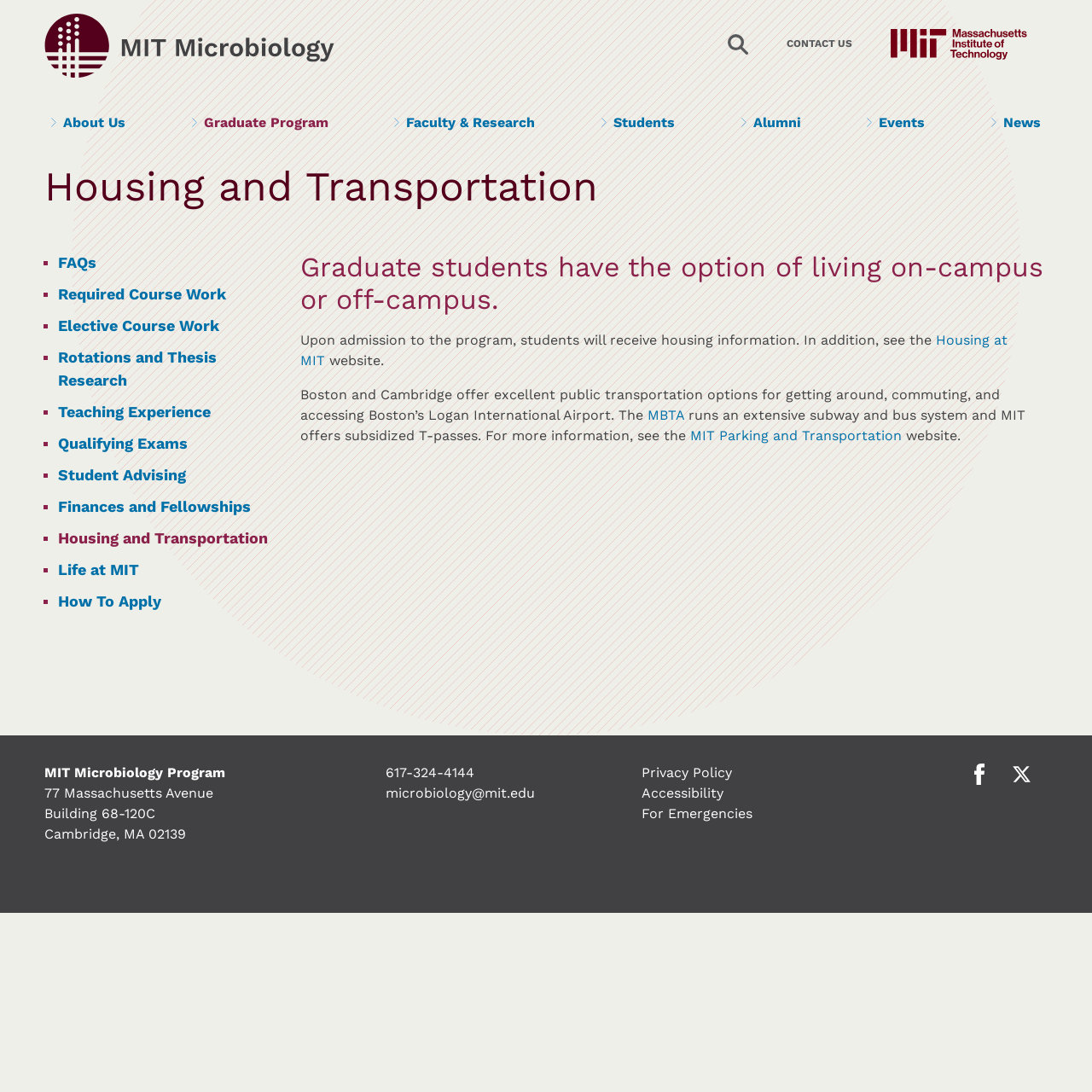Refer to the element description Winners and identify the corresponding bounding box in the screenshot. Format the coordinates as (top-left x, top-left y, bottom-right x, bottom-right y) with values in the range of 0 to 1.

None